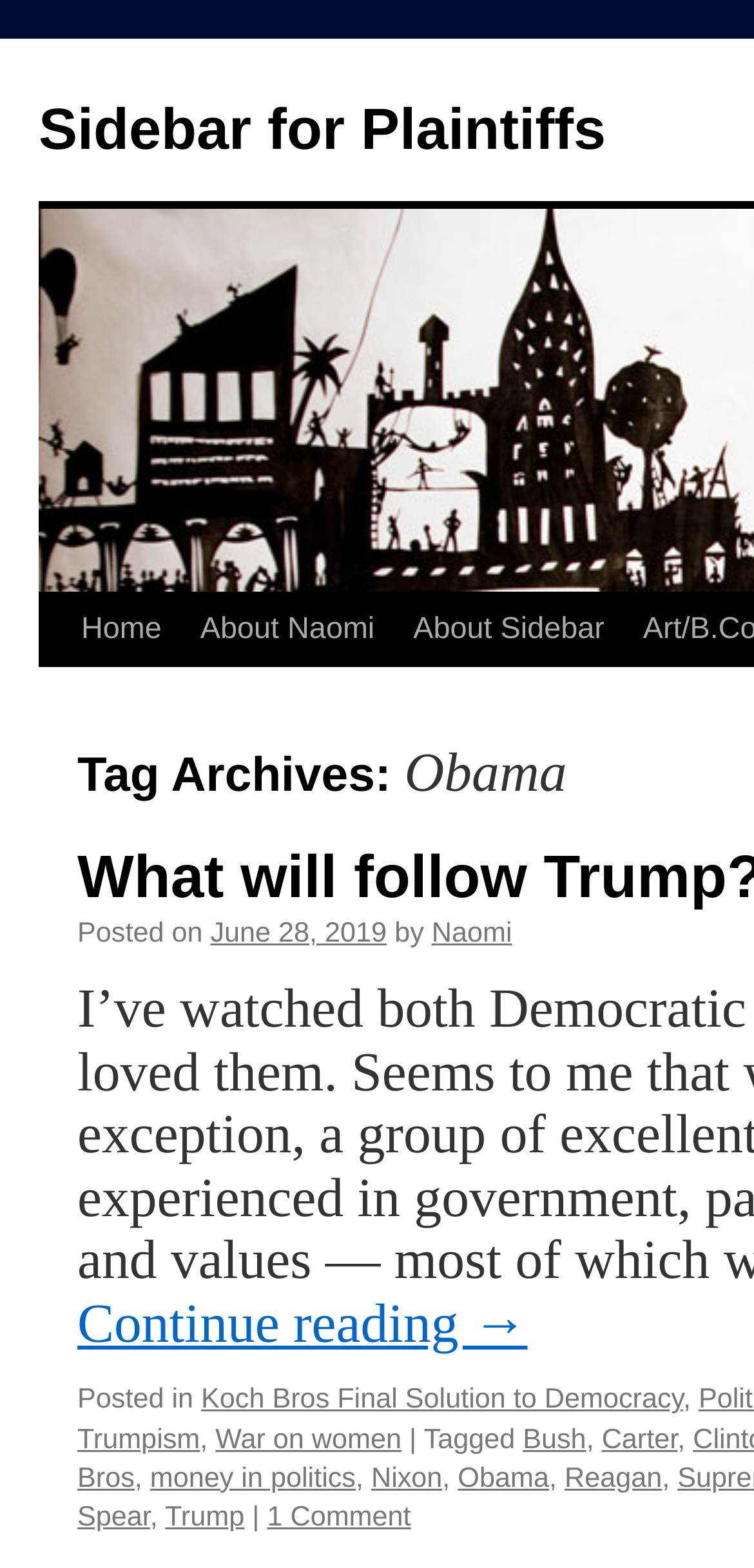Pinpoint the bounding box coordinates of the element you need to click to execute the following instruction: "read about Naomi". The bounding box should be represented by four float numbers between 0 and 1, in the format [left, top, right, bottom].

[0.24, 0.379, 0.522, 0.425]